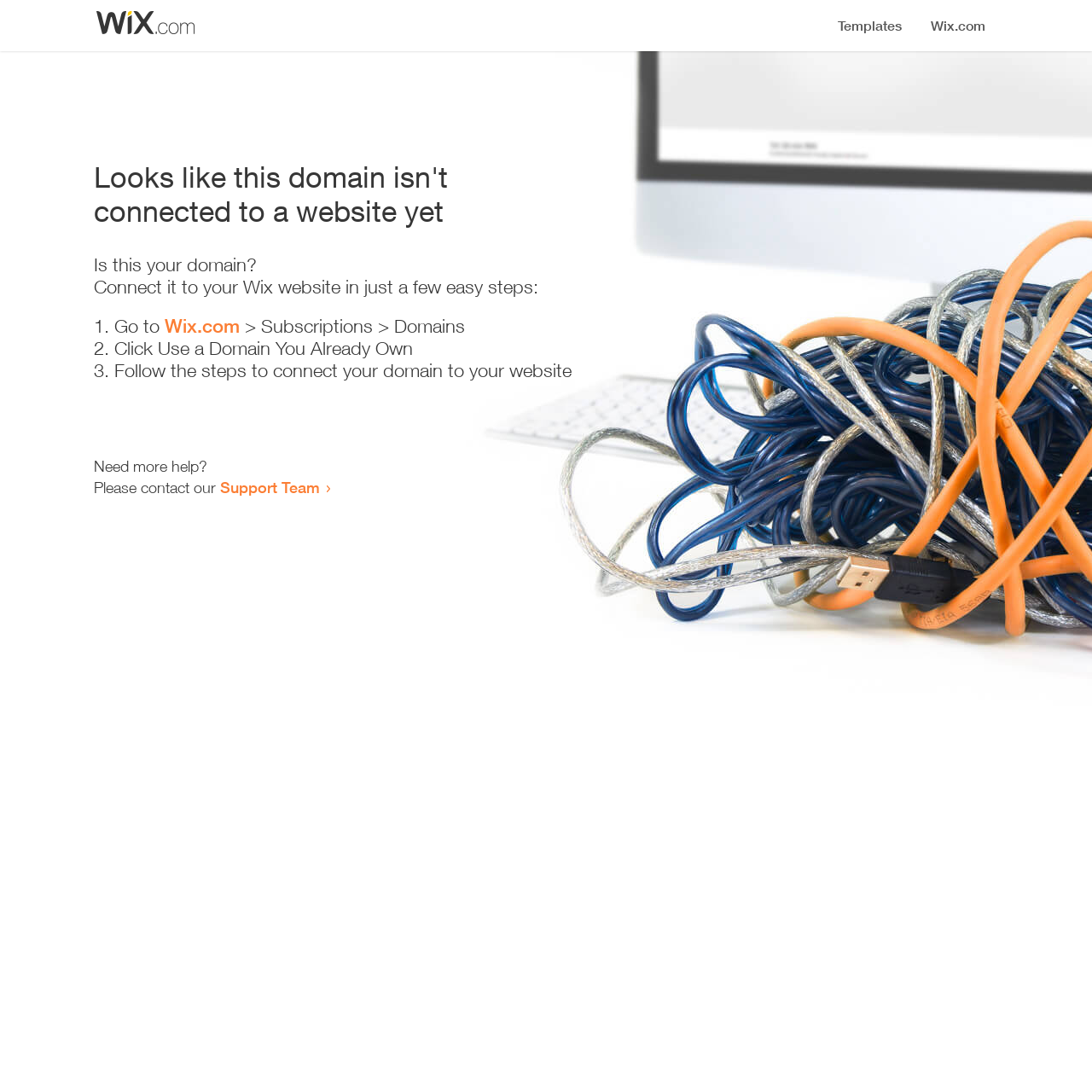What should I do after clicking 'Use a Domain You Already Own'?
Utilize the image to construct a detailed and well-explained answer.

After clicking 'Use a Domain You Already Own', I should follow the steps to connect my domain to my website, as instructed in the second step.